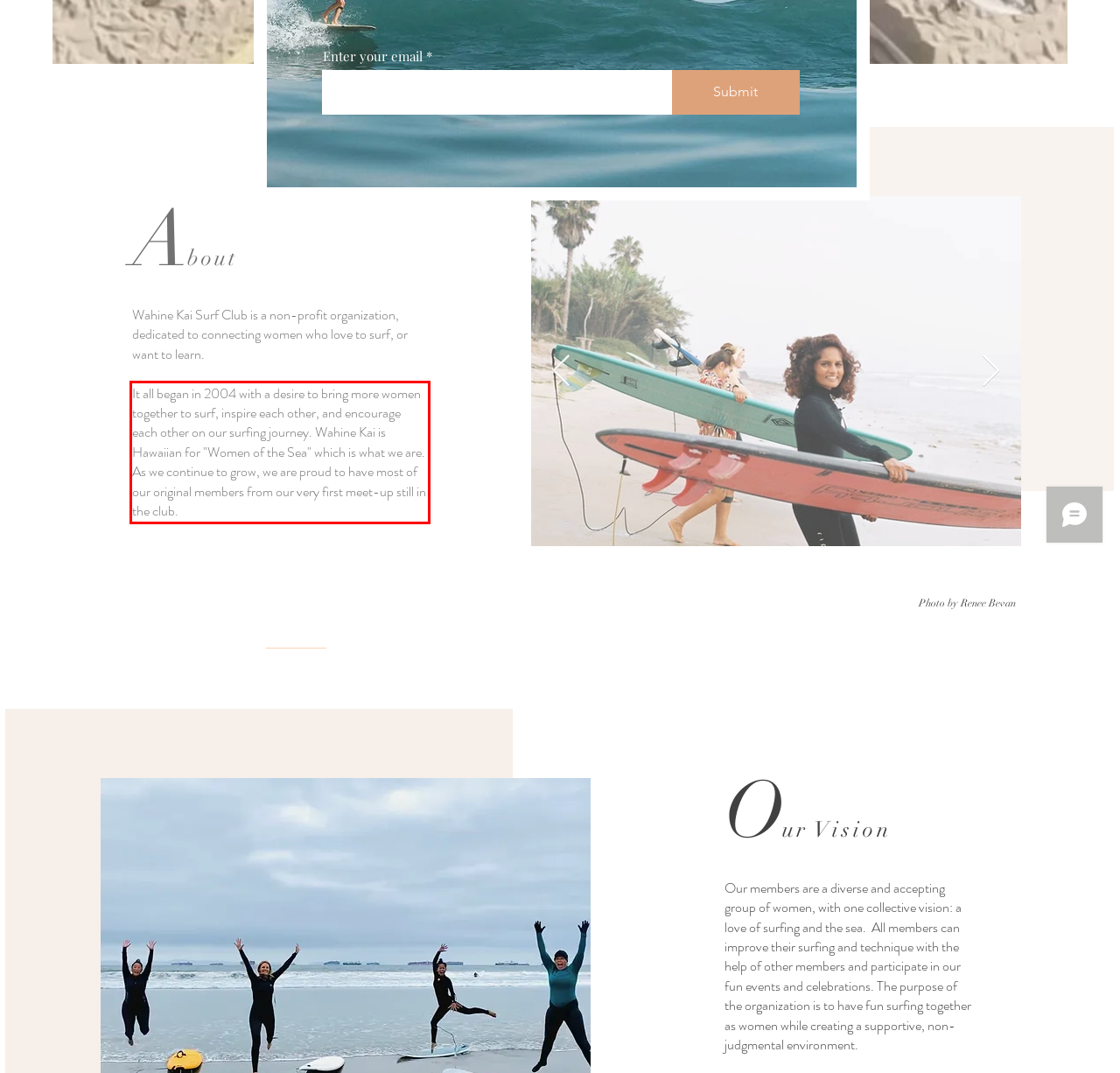The screenshot you have been given contains a UI element surrounded by a red rectangle. Use OCR to read and extract the text inside this red rectangle.

It all began in 2004 with a desire to bring more women together to surf, inspire each other, and encourage each other on our surfing journey. Wahine Kai is Hawaiian for "Women of the Sea" which is what we are. As we continue to grow, we are proud to have most of our original members from our very first meet-up still in the club.